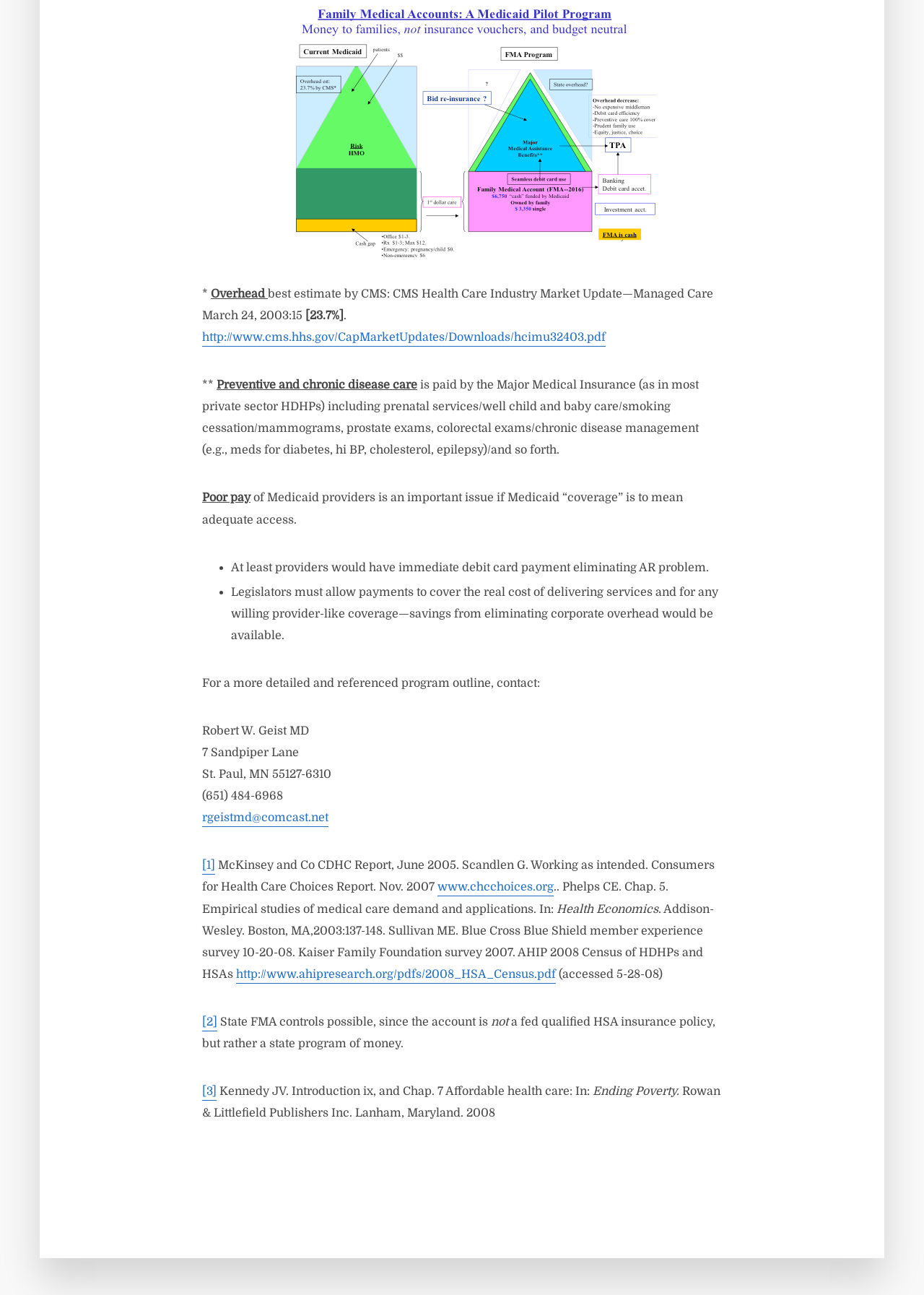Who is the contact person for a more detailed program outline?
Deliver a detailed and extensive answer to the question.

I found the answer by looking at the text elements that mention a person's name and contact information. The text element with the content 'Robert W. Geist MD' is located at [0.219, 0.559, 0.334, 0.569], and it's followed by an address and a phone number. This suggests that Robert W. Geist MD is the contact person for a more detailed program outline.